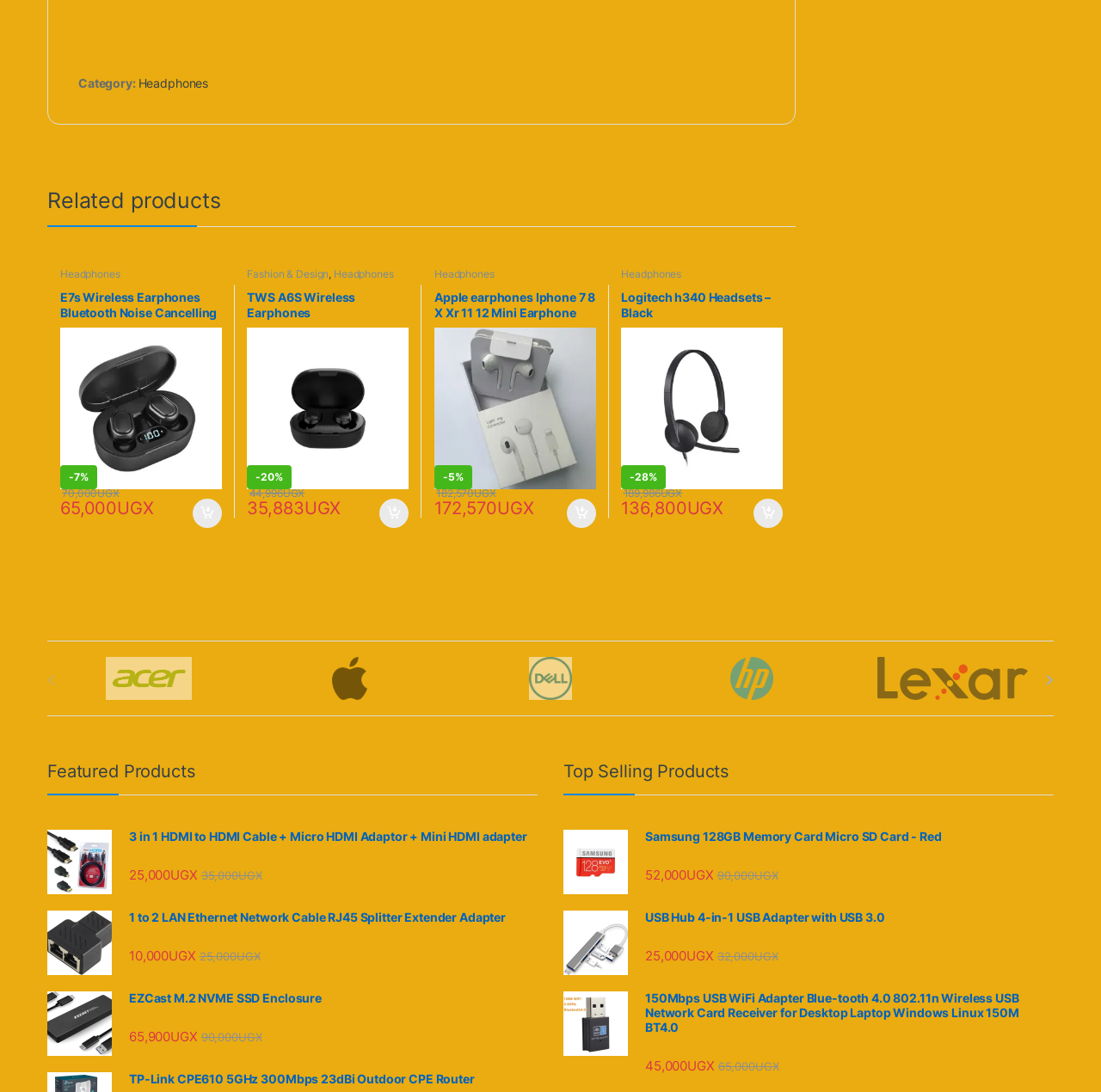Find the bounding box coordinates for the HTML element described in this sentence: "Fashion & Design". Provide the coordinates as four float numbers between 0 and 1, in the format [left, top, right, bottom].

[0.225, 0.245, 0.299, 0.256]